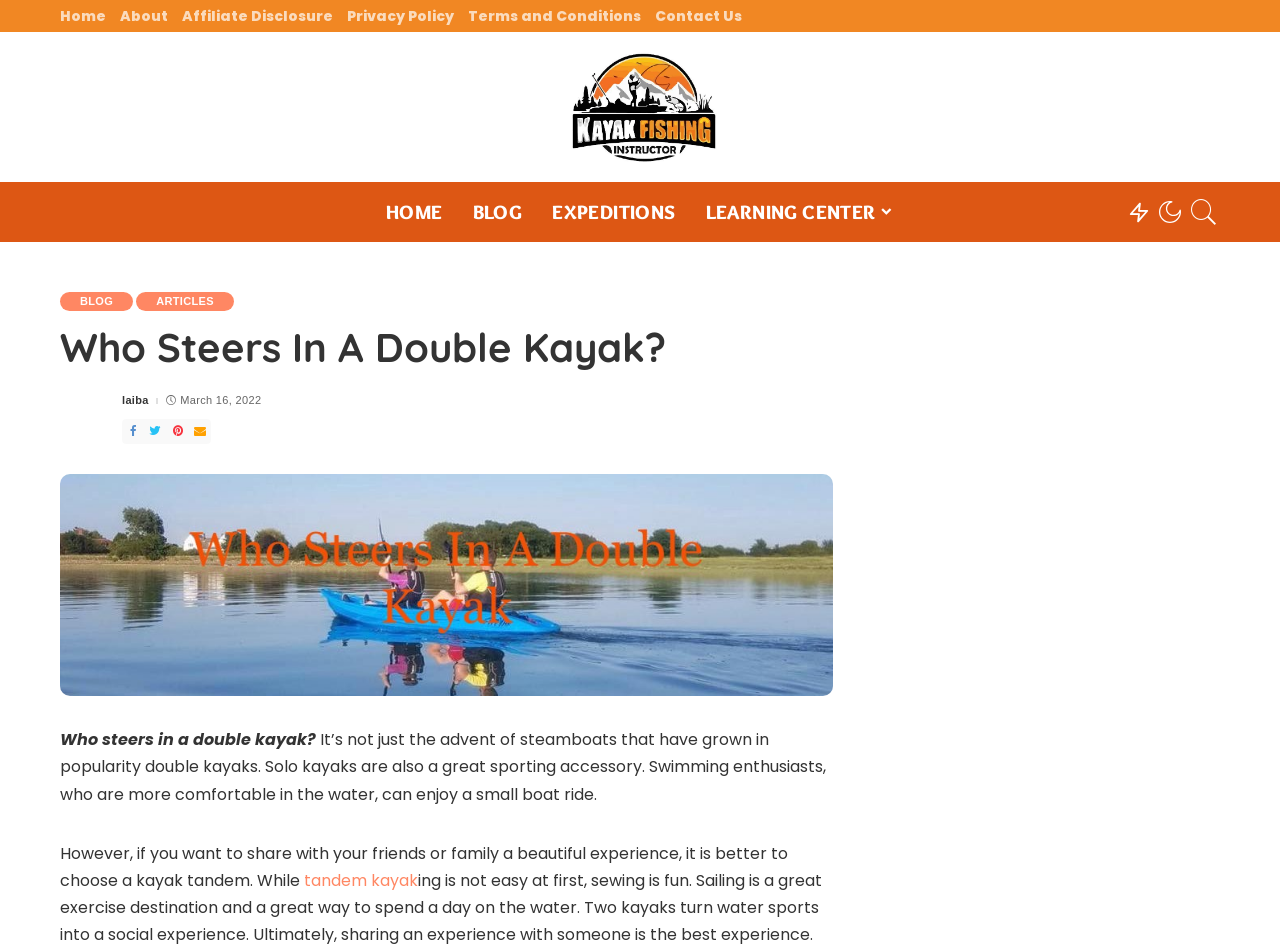Respond to the question below with a single word or phrase:
What is the benefit of sailing?

Great exercise